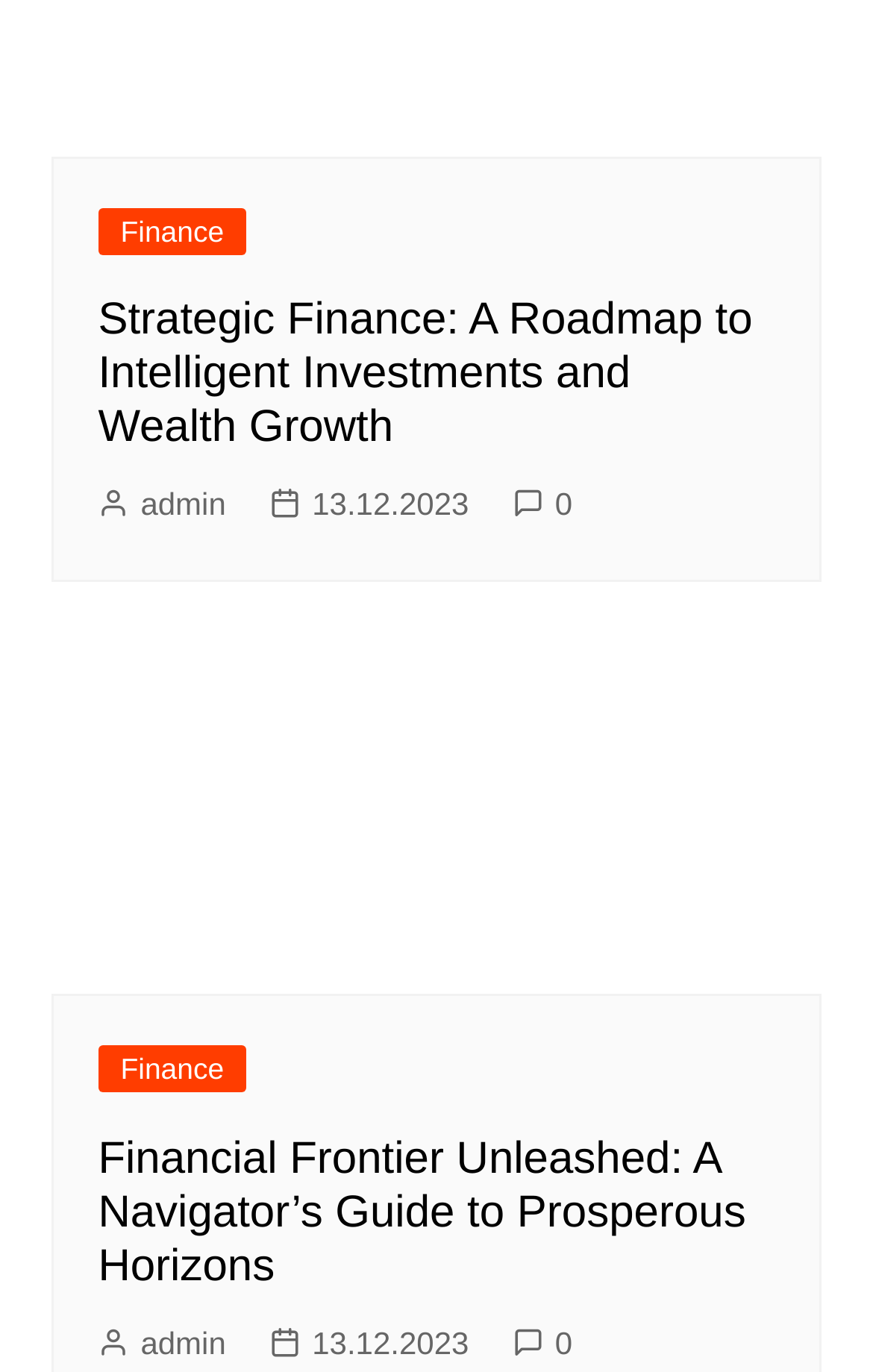Please find the bounding box coordinates of the element that you should click to achieve the following instruction: "Explore Silverflow's €15 million investment". The coordinates should be presented as four float numbers between 0 and 1: [left, top, right, bottom].

None